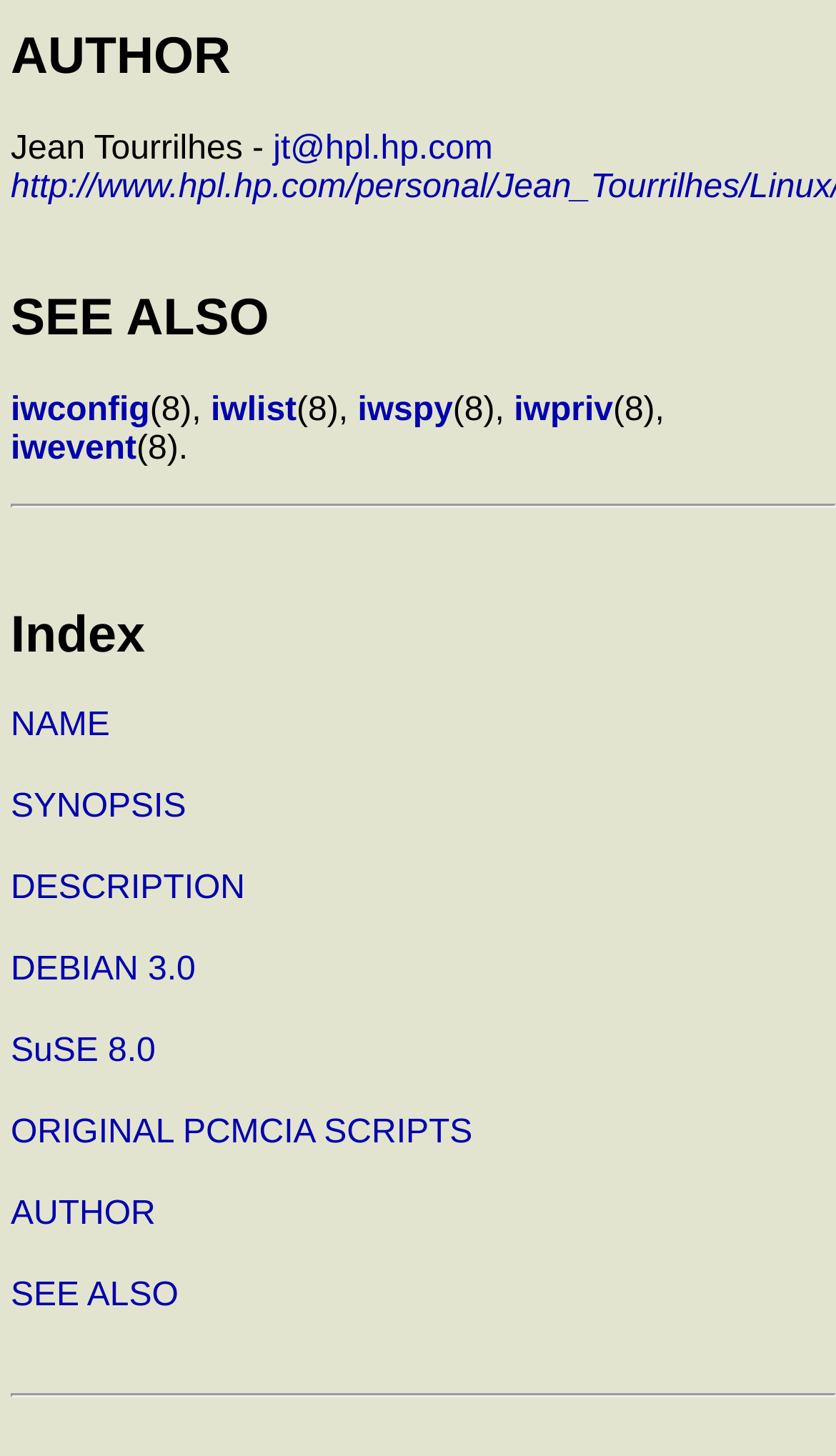Please determine the bounding box coordinates of the element to click in order to execute the following instruction: "Go to Home". The coordinates should be four float numbers between 0 and 1, specified as [left, top, right, bottom].

None